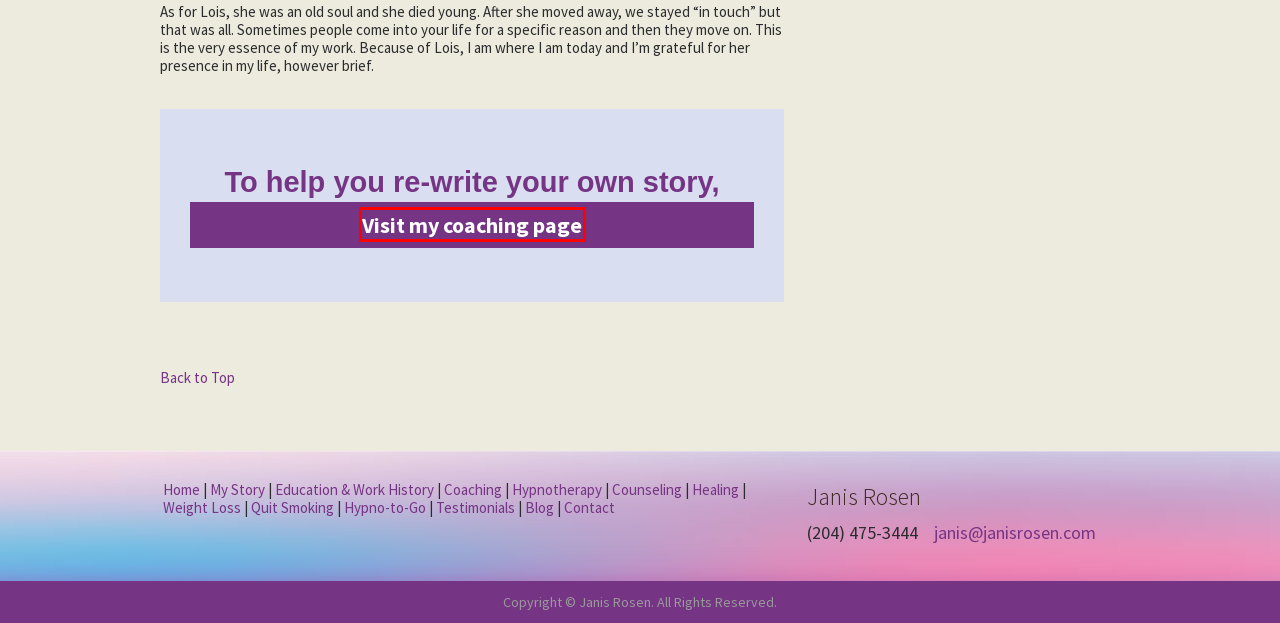Look at the given screenshot of a webpage with a red rectangle bounding box around a UI element. Pick the description that best matches the new webpage after clicking the element highlighted. The descriptions are:
A. Weight Loss - Janis Rosen, Winnipeg, Manitoba
B. Contact Janis Rosen - Counselor, Coach, Hypnotherapist, Weight Loss, Quit Smoking
C. Education & Work History - Janis Rosen, Winnipeg, Manitoba
D. Blog - Janis Rosen, Winnipeg, Manitoba
E. Hypnotherapy - Janis Rosen, Winnipeg, Manitoba
F. Hypno-to-Go Recordings - Janis Rosen, Winnipeg, Manitoba
G. Coaching - Janis Rosen, Winnipeg, Manitoba
H. Quit Smoking - Janis Rosen, Winnipeg, Manitoba

G